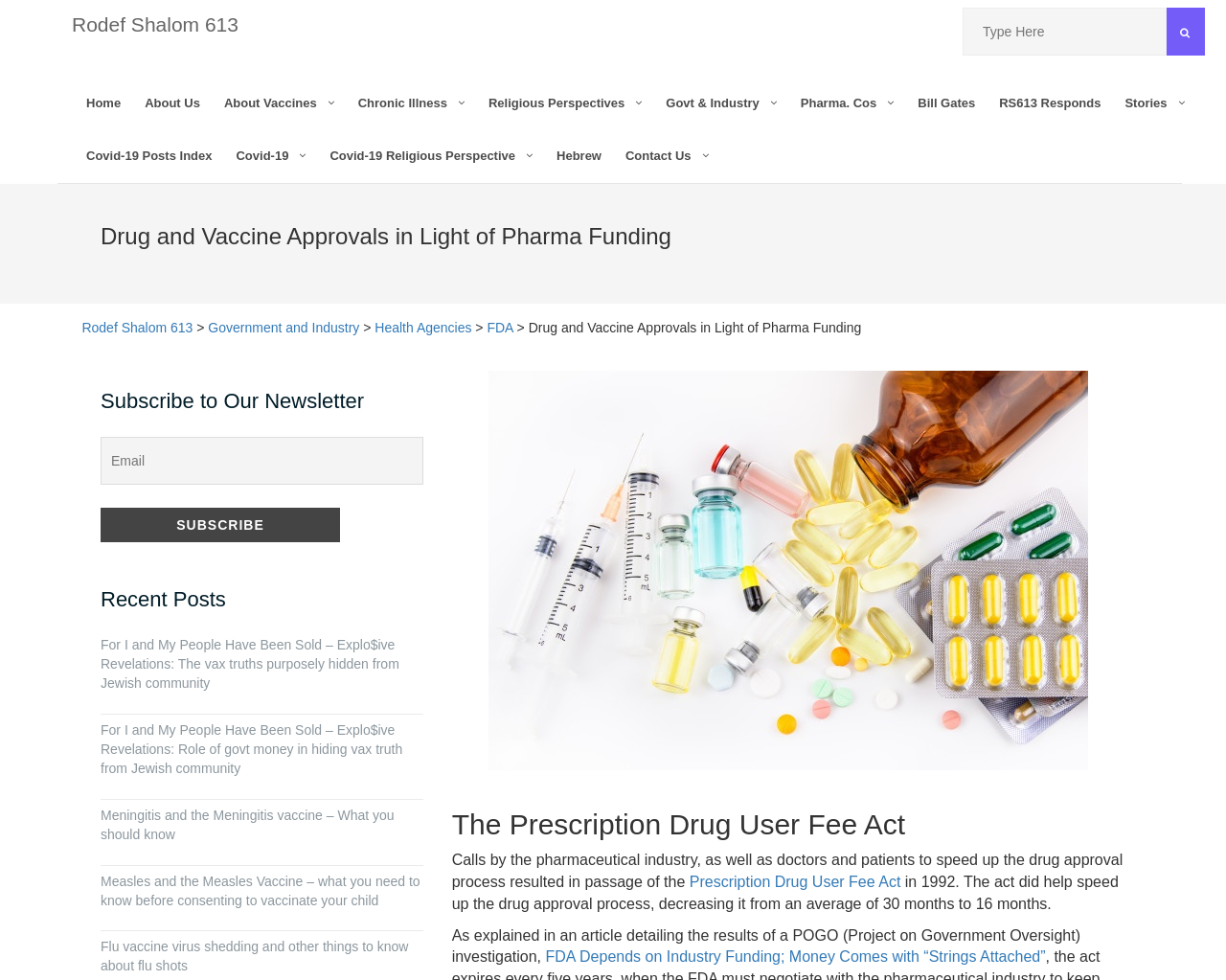Find the bounding box coordinates of the element to click in order to complete the given instruction: "View My Wishlist."

None